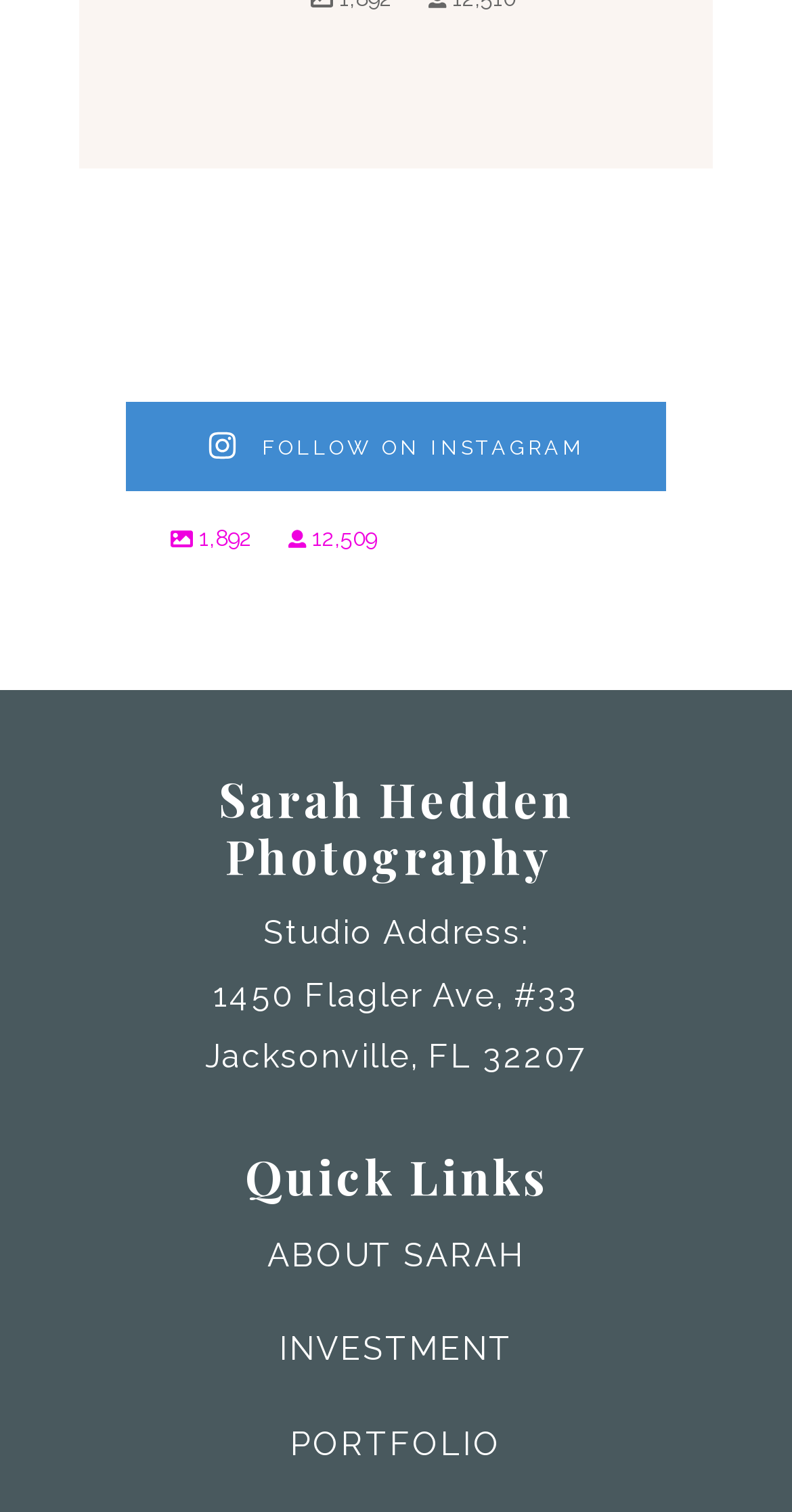Please provide a detailed answer to the question below by examining the image:
How many posts are there on the webpage?

I counted the posts on the webpage, and there are more than 5 posts, each with a photo and a description, and some of them have hashtags and tags.